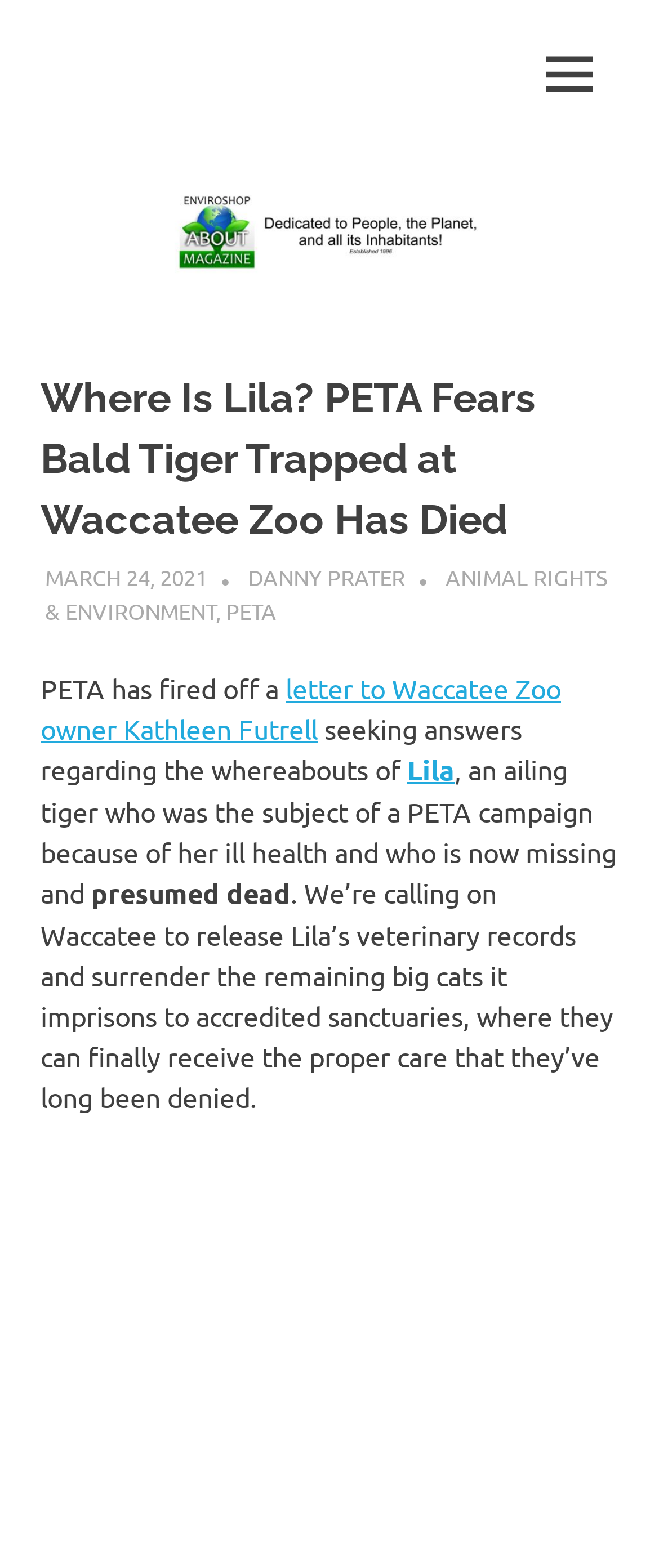Give a one-word or short phrase answer to the question: 
Who is the owner of Waccatee Zoo?

Kathleen Futrell